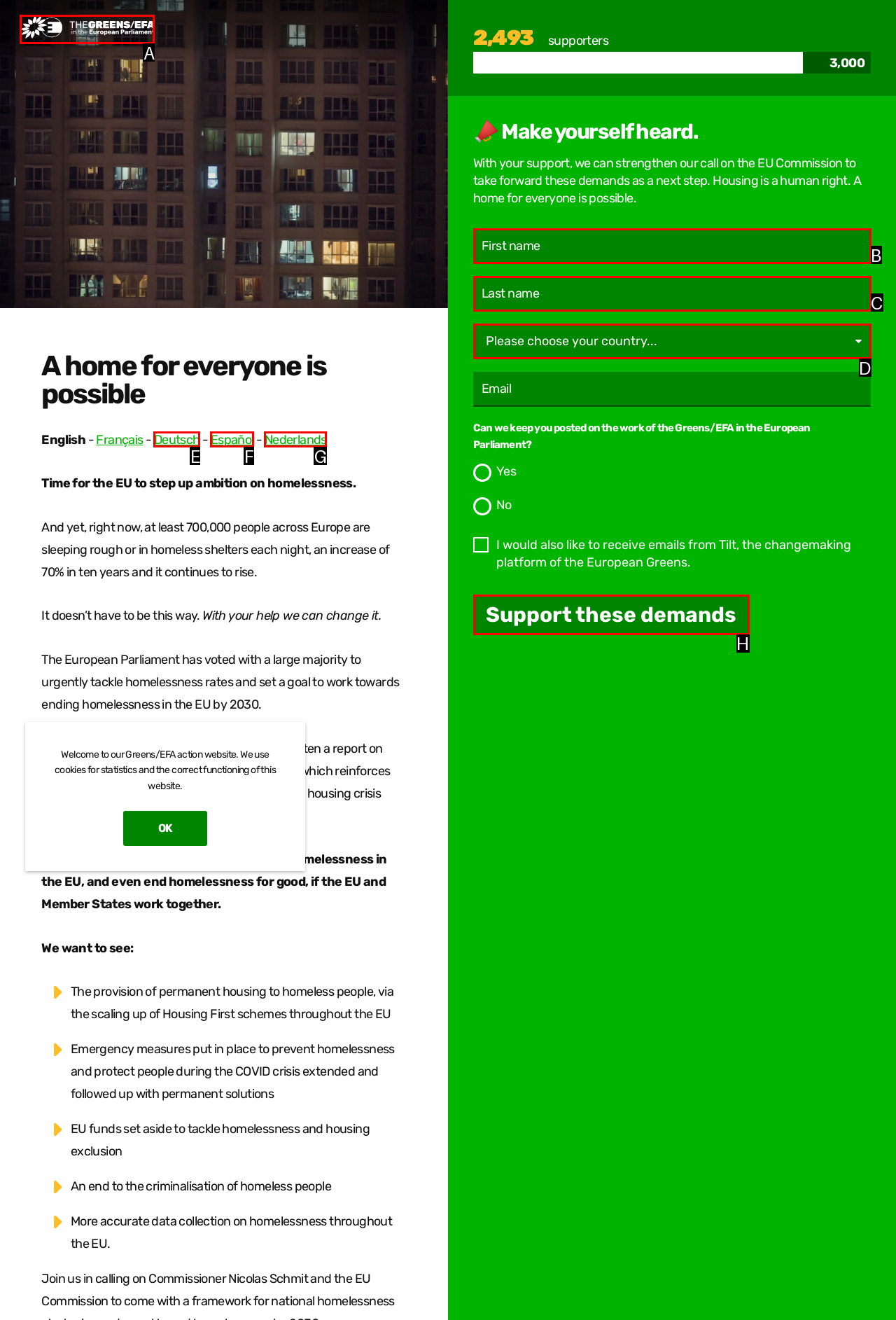Find the HTML element that matches the description: Support these demands
Respond with the corresponding letter from the choices provided.

H